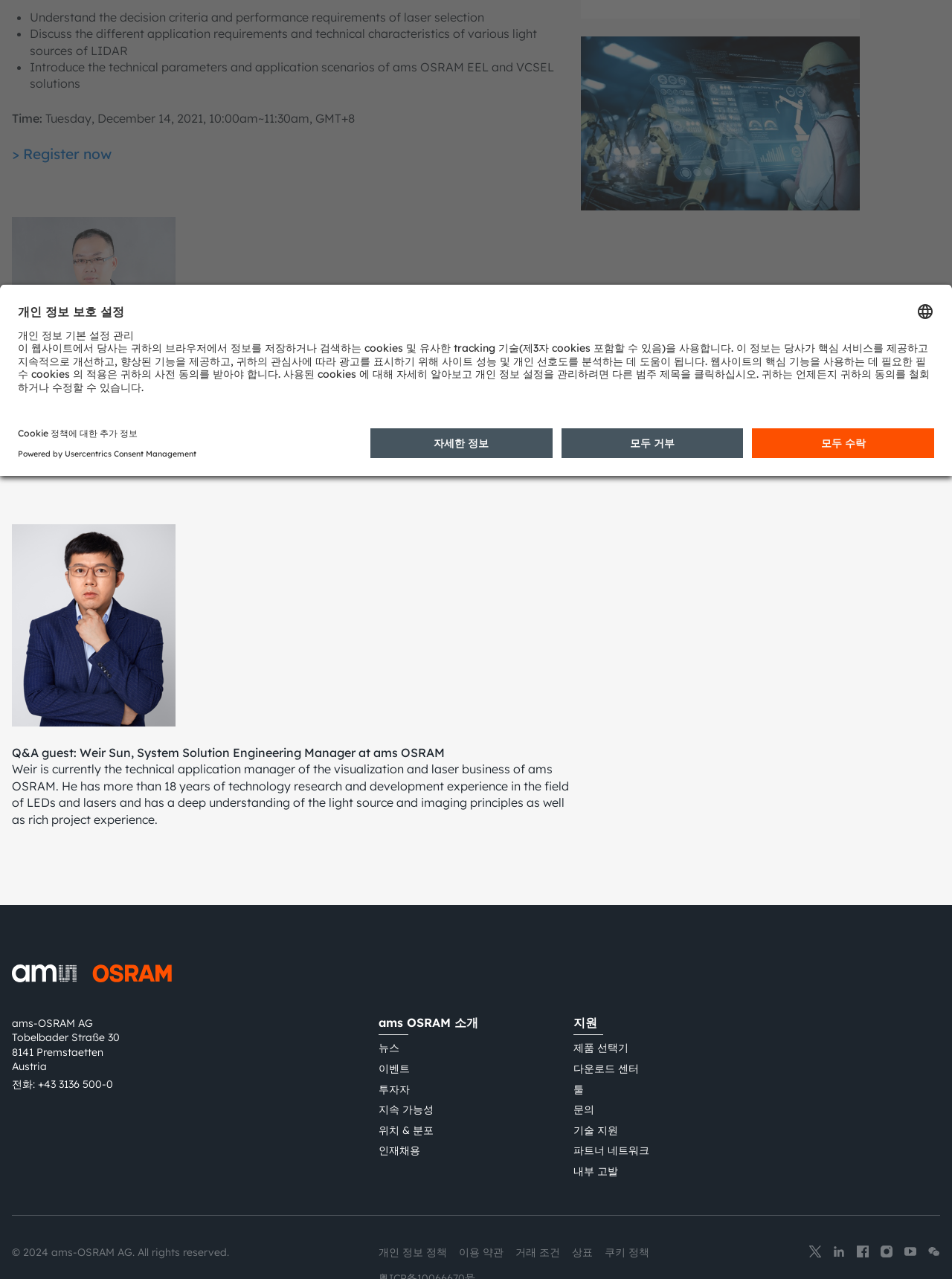Determine the bounding box coordinates for the UI element described. Format the coordinates as (top-left x, top-left y, bottom-right x, bottom-right y) and ensure all values are between 0 and 1. Element description: 인재채용

[0.397, 0.894, 0.441, 0.905]